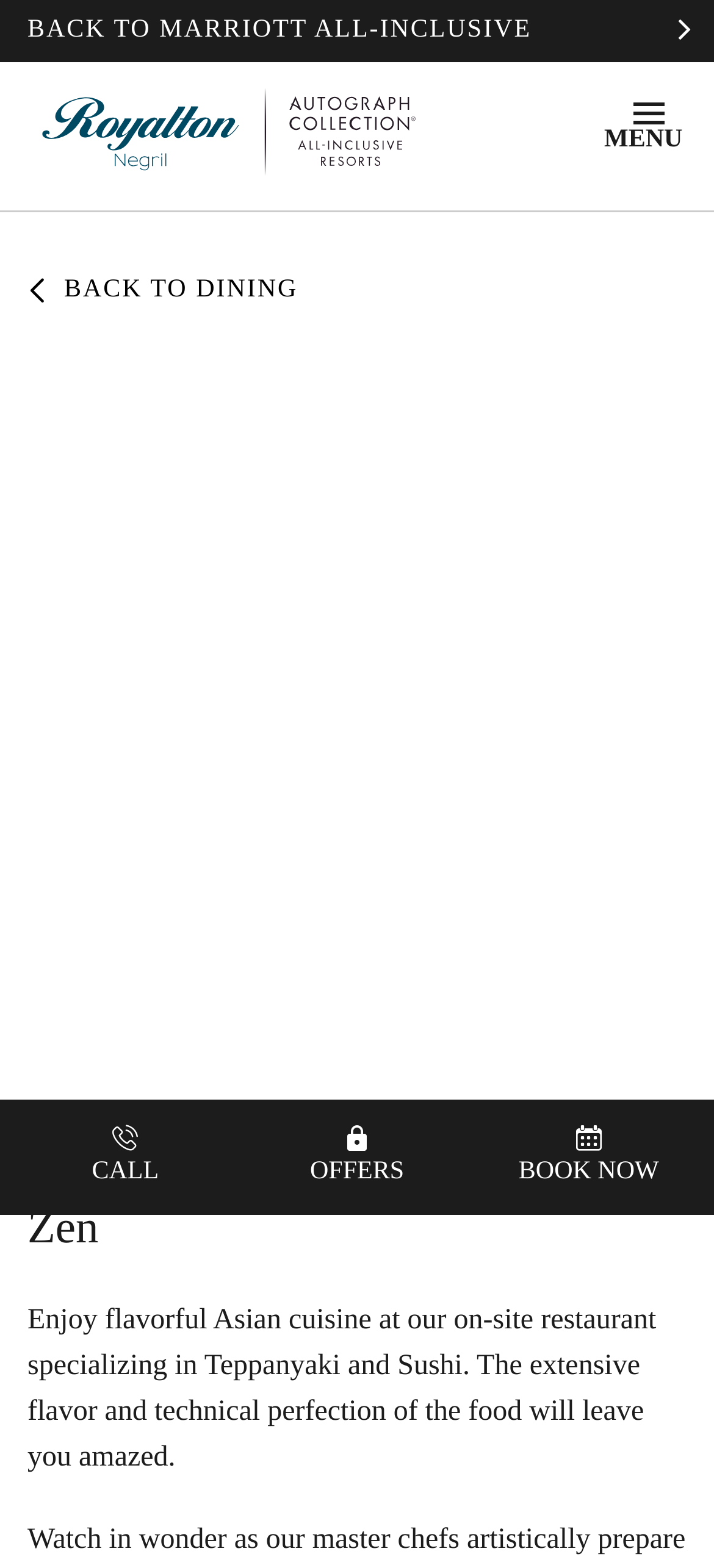Return the bounding box coordinates of the UI element that corresponds to this description: "Book now". The coordinates must be given as four float numbers in the range of 0 and 1, [left, top, right, bottom].

[0.726, 0.717, 0.923, 0.761]